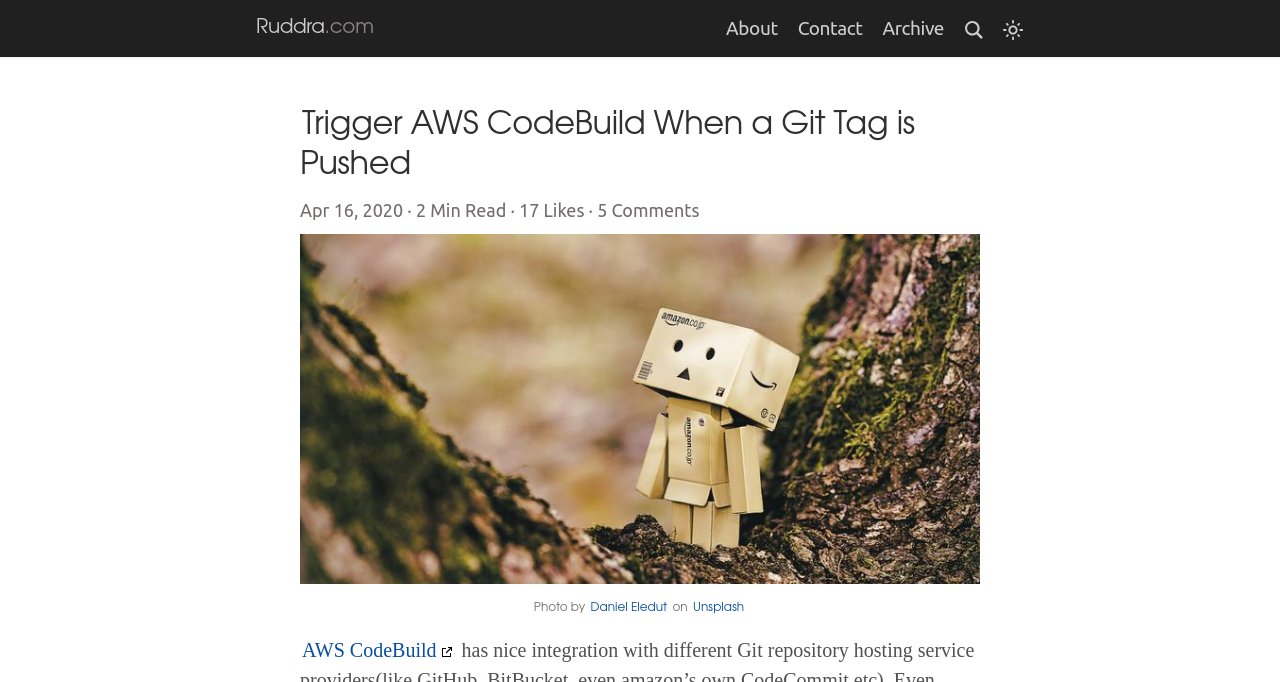Please identify the webpage's heading and generate its text content.

Trigger AWS CodeBuild When a Git Tag is Pushed